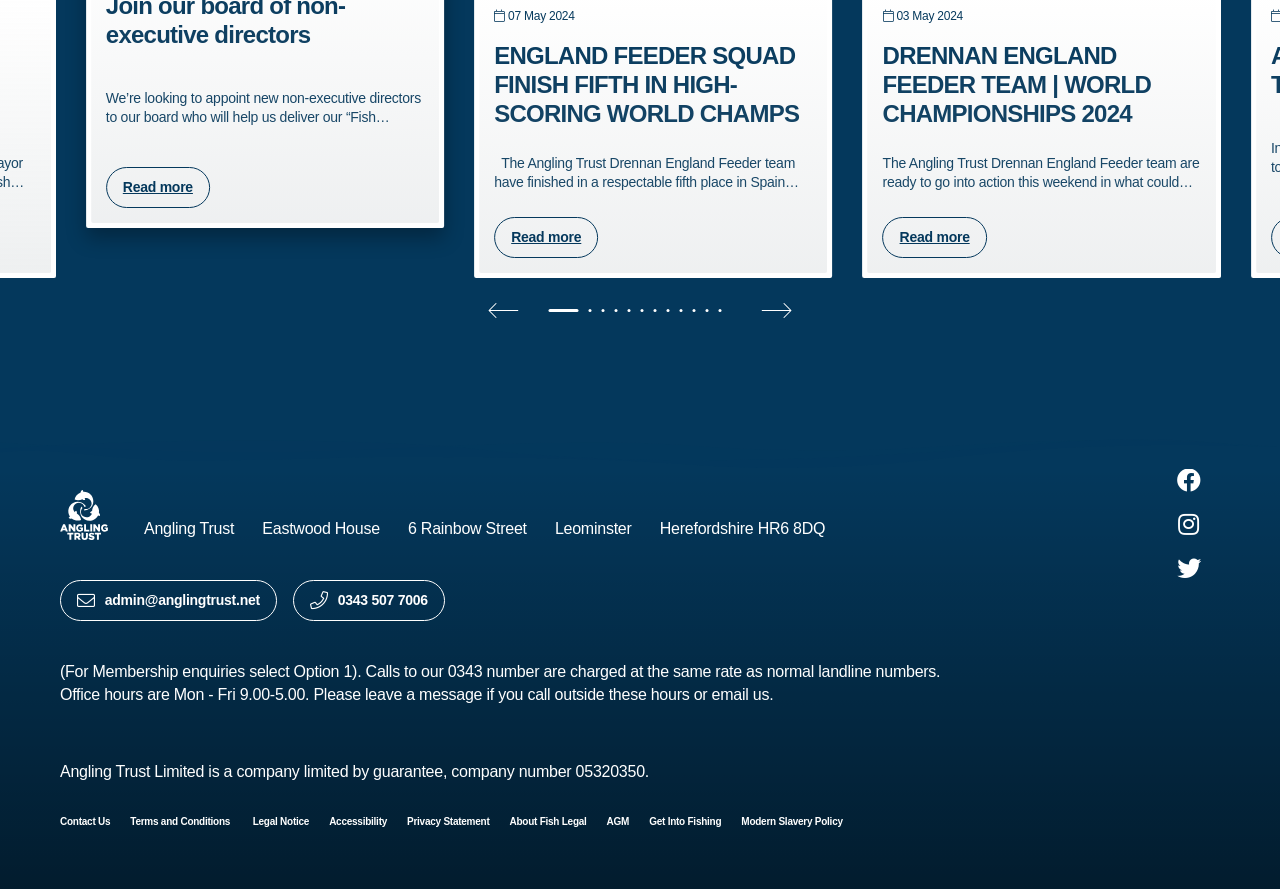Show the bounding box coordinates for the element that needs to be clicked to execute the following instruction: "View next slide". Provide the coordinates in the form of four float numbers between 0 and 1, i.e., [left, top, right, bottom].

[0.595, 0.341, 0.618, 0.358]